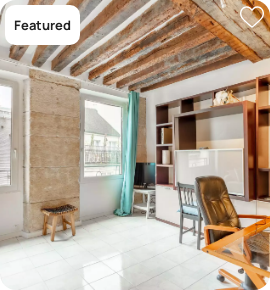Offer an in-depth description of the image shown.

This inviting interior showcases a well-lit, featured living space that blends modern design with rustic charm. The room features exposed wooden beams overhead, adding a touch of character to the space. Natural light streams in through large windows, while a soft turquoise curtain provides a pop of color. A minimalist wooden stool complements the neutral tones of the room, which includes a sleek writing desk positioned next to a black office chair, ideal for productivity. The built-in shelves provide a practical solution for storage and display, enhancing the overall aesthetic of this cozy yet functional area.